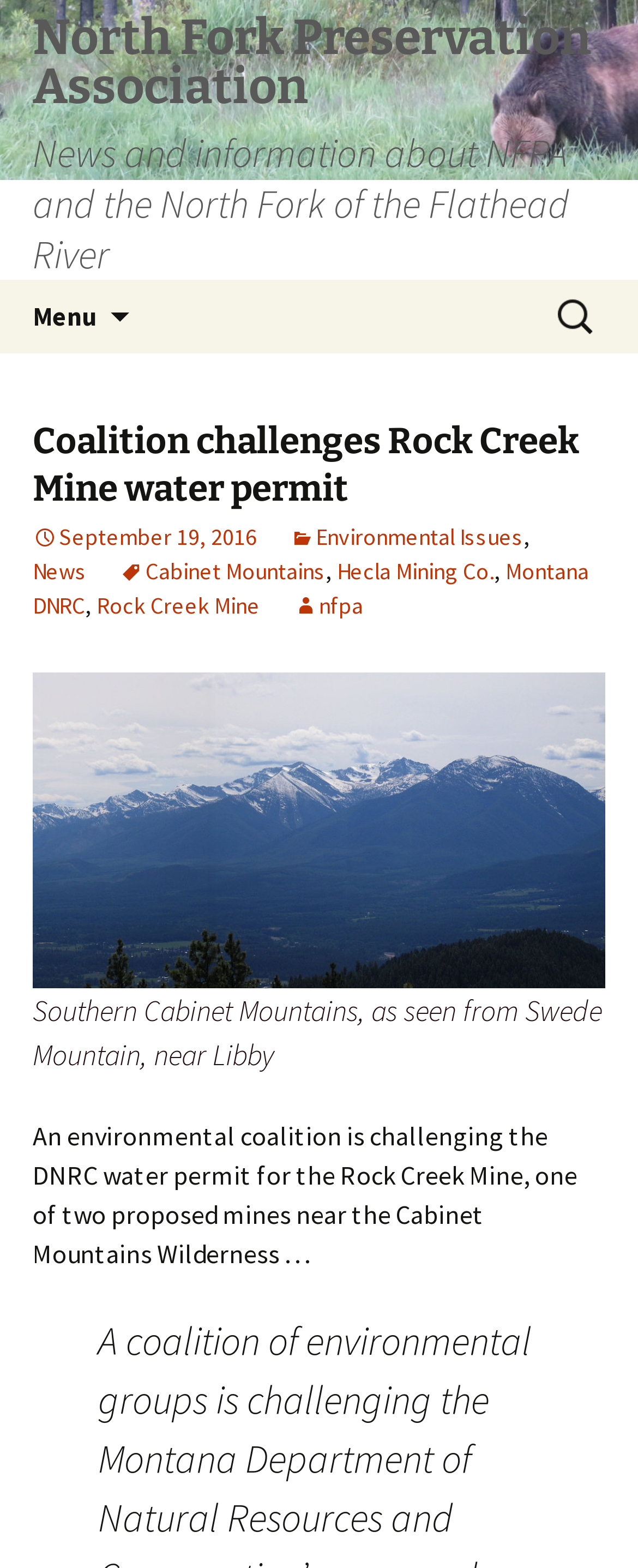Please find the bounding box coordinates of the element that must be clicked to perform the given instruction: "Go to North Fork Preservation Association". The coordinates should be four float numbers from 0 to 1, i.e., [left, top, right, bottom].

[0.0, 0.0, 1.0, 0.178]